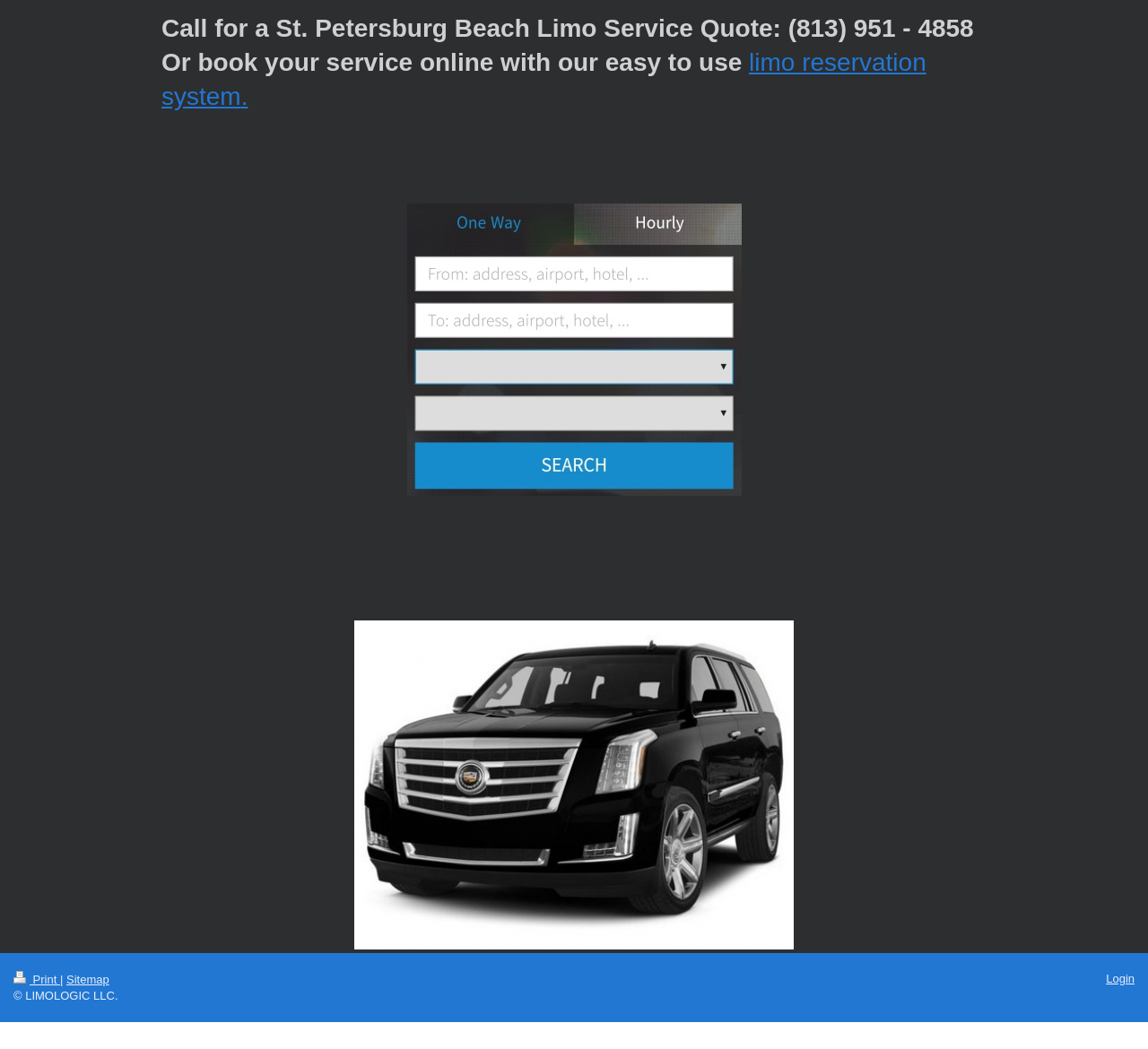For the following element description, predict the bounding box coordinates in the format (top-left x, top-left y, bottom-right x, bottom-right y). All values should be floating point numbers between 0 and 1. Description: Login

[0.963, 0.926, 0.988, 0.939]